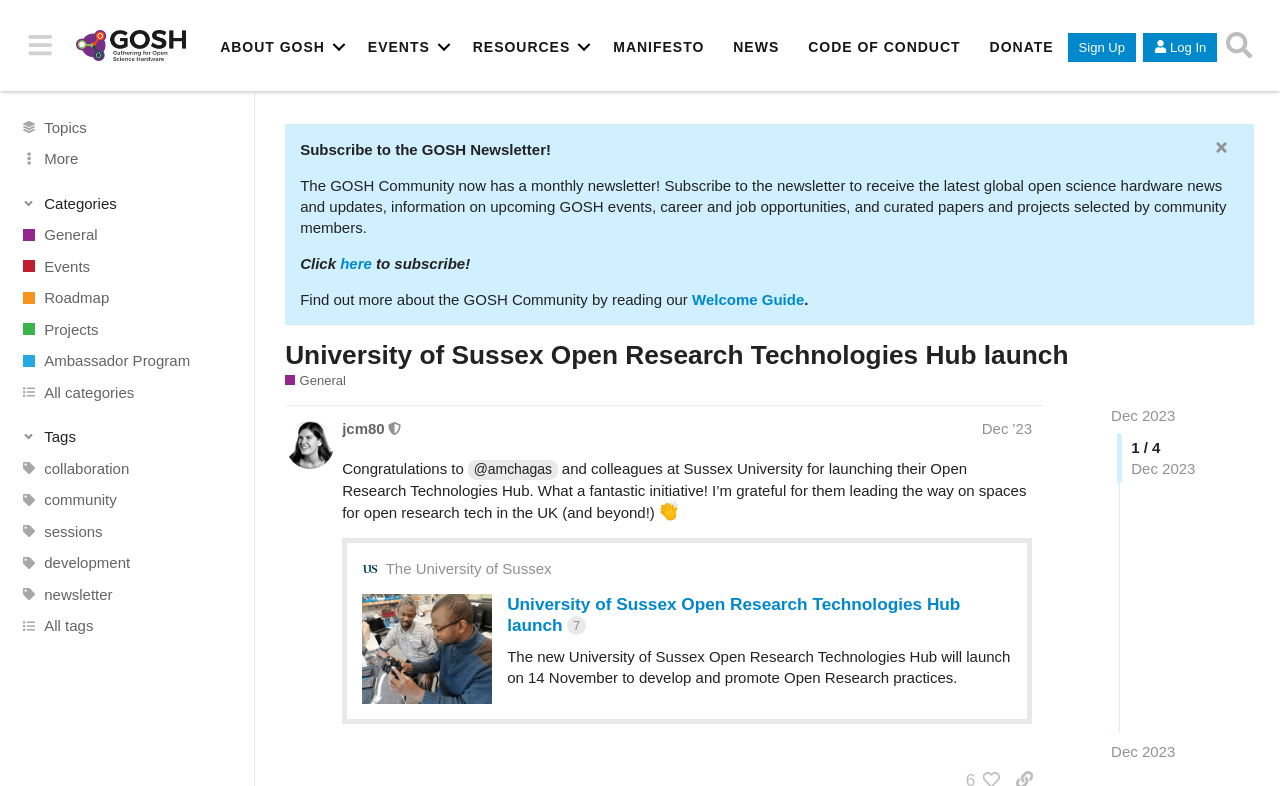Provide a one-word or short-phrase response to the question:
What is the name of the user who wrote the congratulatory message?

jcm80